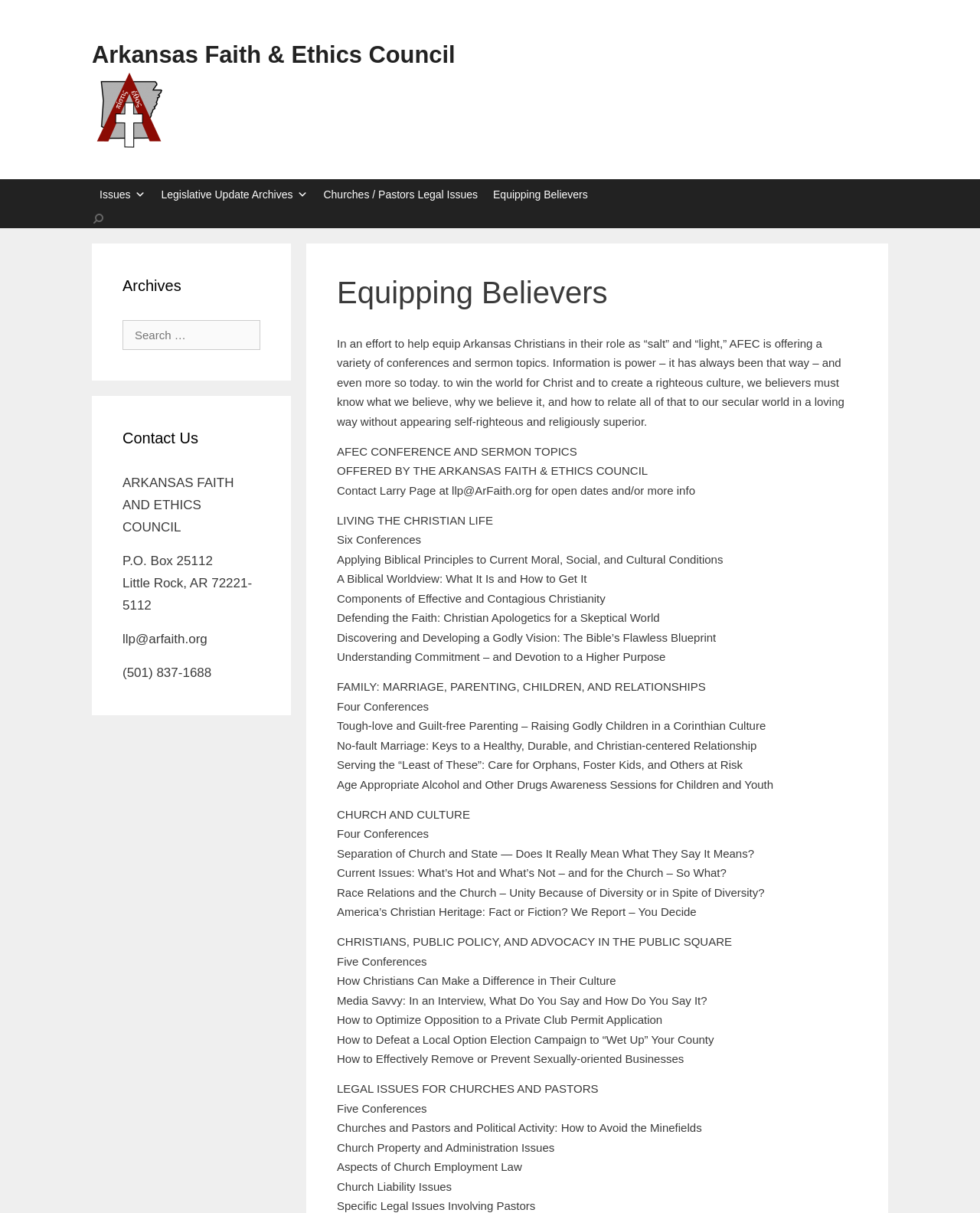Using the webpage screenshot, find the UI element described by Search. Provide the bounding box coordinates in the format (top-left x, top-left y, bottom-right x, bottom-right y), ensuring all values are floating point numbers between 0 and 1.

[0.094, 0.173, 0.906, 0.188]